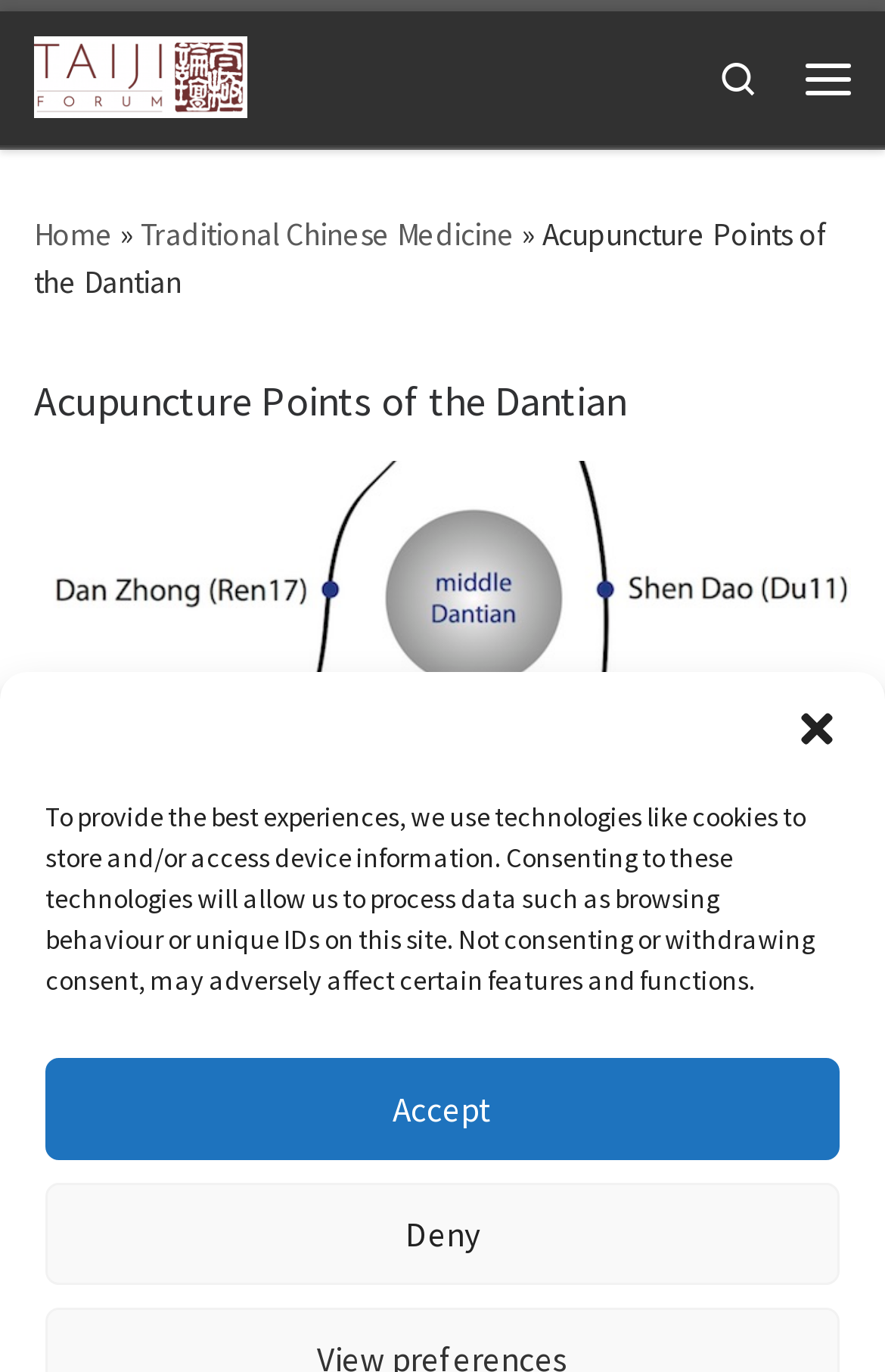Determine the bounding box coordinates for the HTML element described here: "aria-label="Close dialogue"".

[0.897, 0.515, 0.949, 0.548]